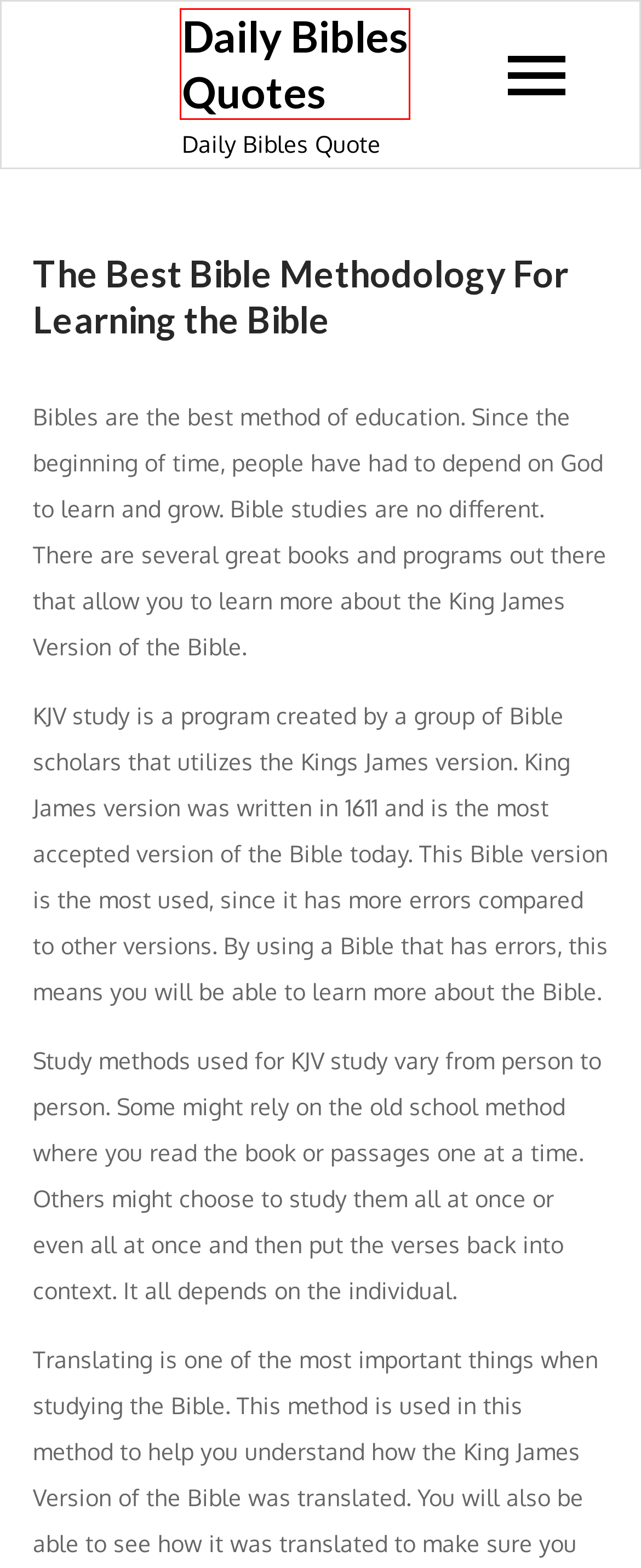Given a webpage screenshot with a UI element marked by a red bounding box, choose the description that best corresponds to the new webpage that will appear after clicking the element. The candidates are:
A. webadmin | Daily Bibles Quotes
B. Daily Quotes
C. Comments for Daily Bibles Quotes
D. Daily Bibles Quotes
E. Introduction To The Book Of John | Daily Bibles Quotes
F. Blog Tool, Publishing Platform, and CMS – WordPress.org
G. November, 2016 | Daily Bibles Quotes
H. May, 2020 | Daily Bibles Quotes

B